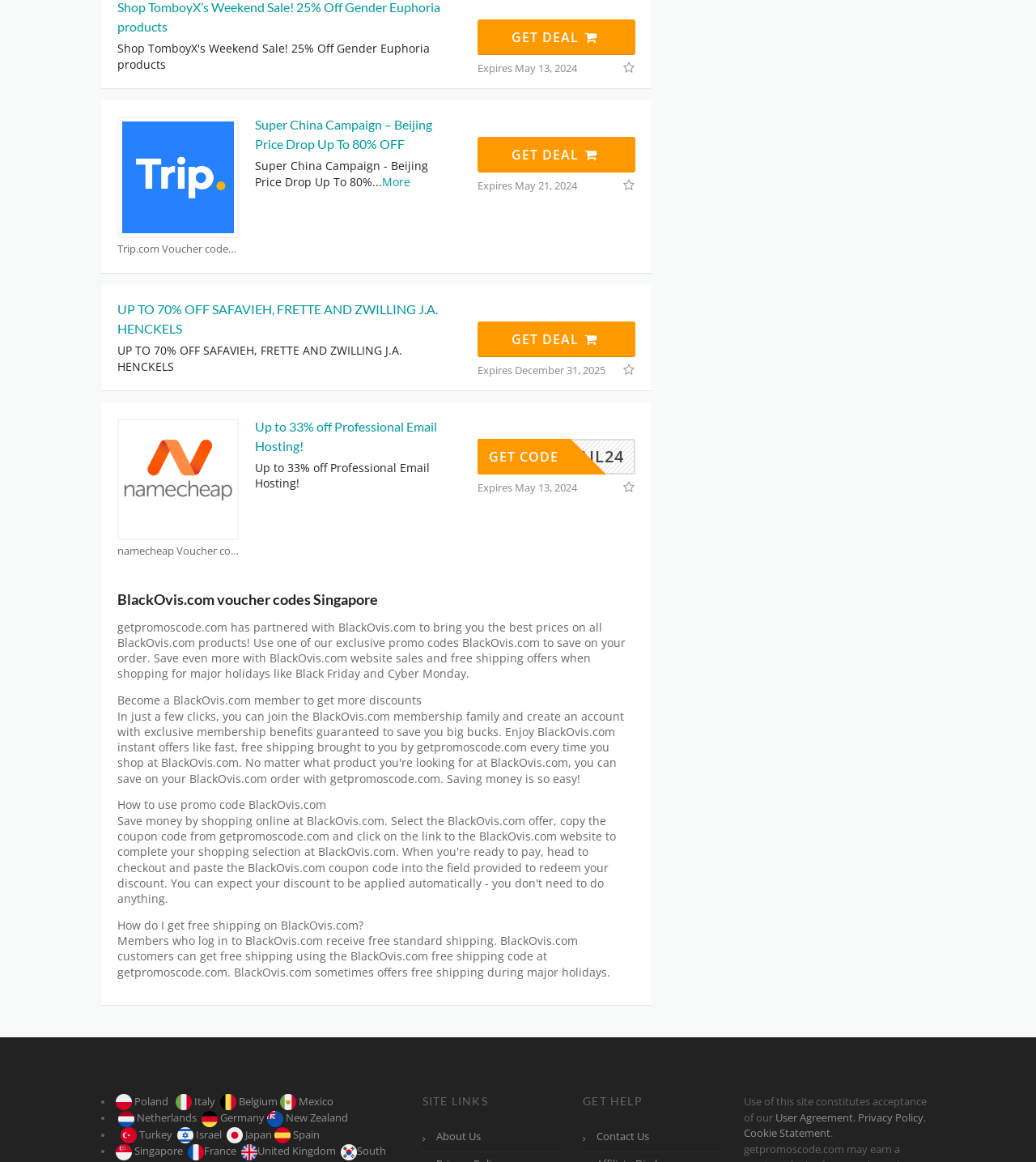Can you find the bounding box coordinates for the element that needs to be clicked to execute this instruction: "Learn how to use promo code BlackOvis.com"? The coordinates should be given as four float numbers between 0 and 1, i.e., [left, top, right, bottom].

[0.113, 0.687, 0.315, 0.699]